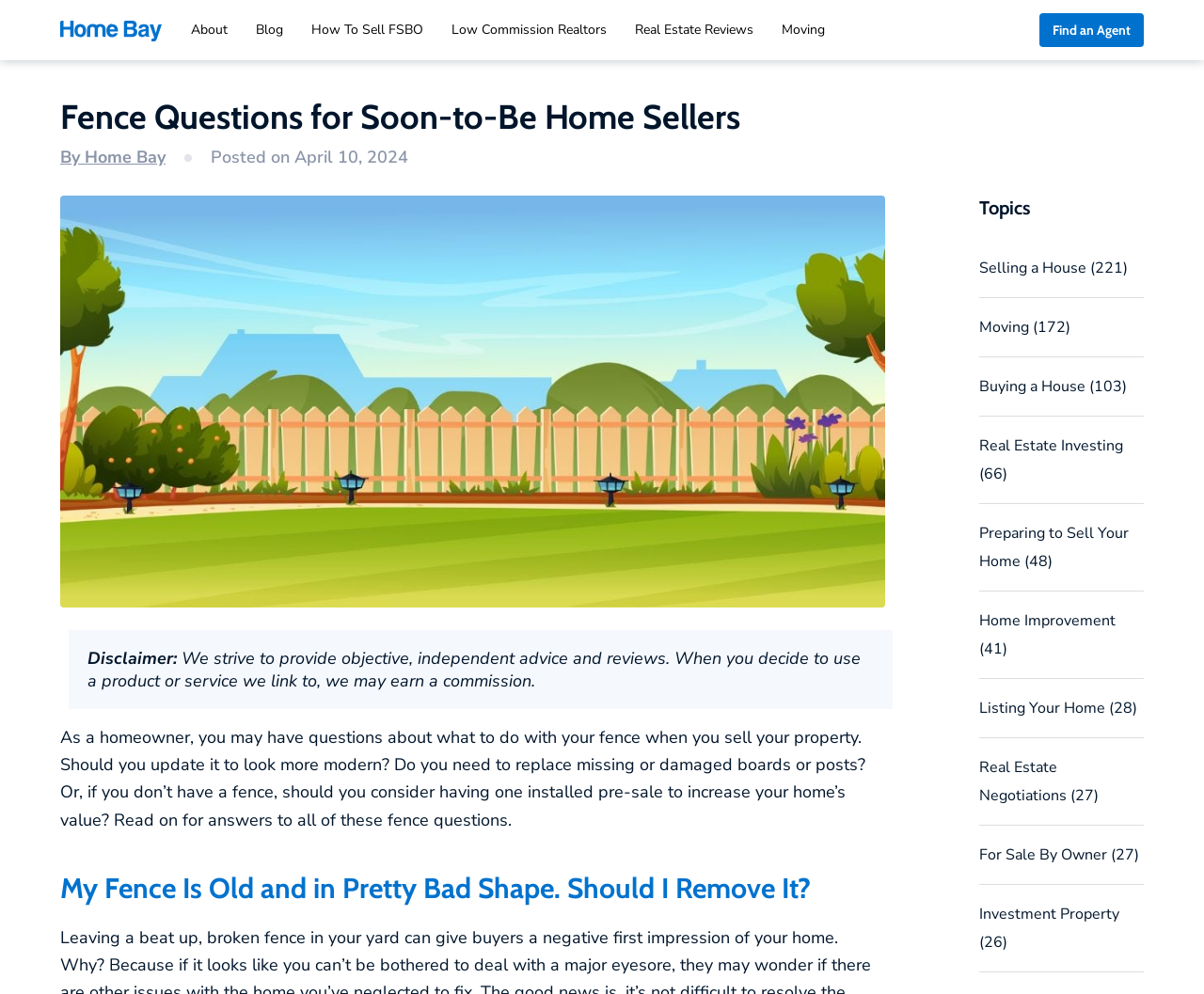Identify the coordinates of the bounding box for the element described below: "Investment Property (26)". Return the coordinates as four float numbers between 0 and 1: [left, top, right, bottom].

[0.813, 0.909, 0.929, 0.958]